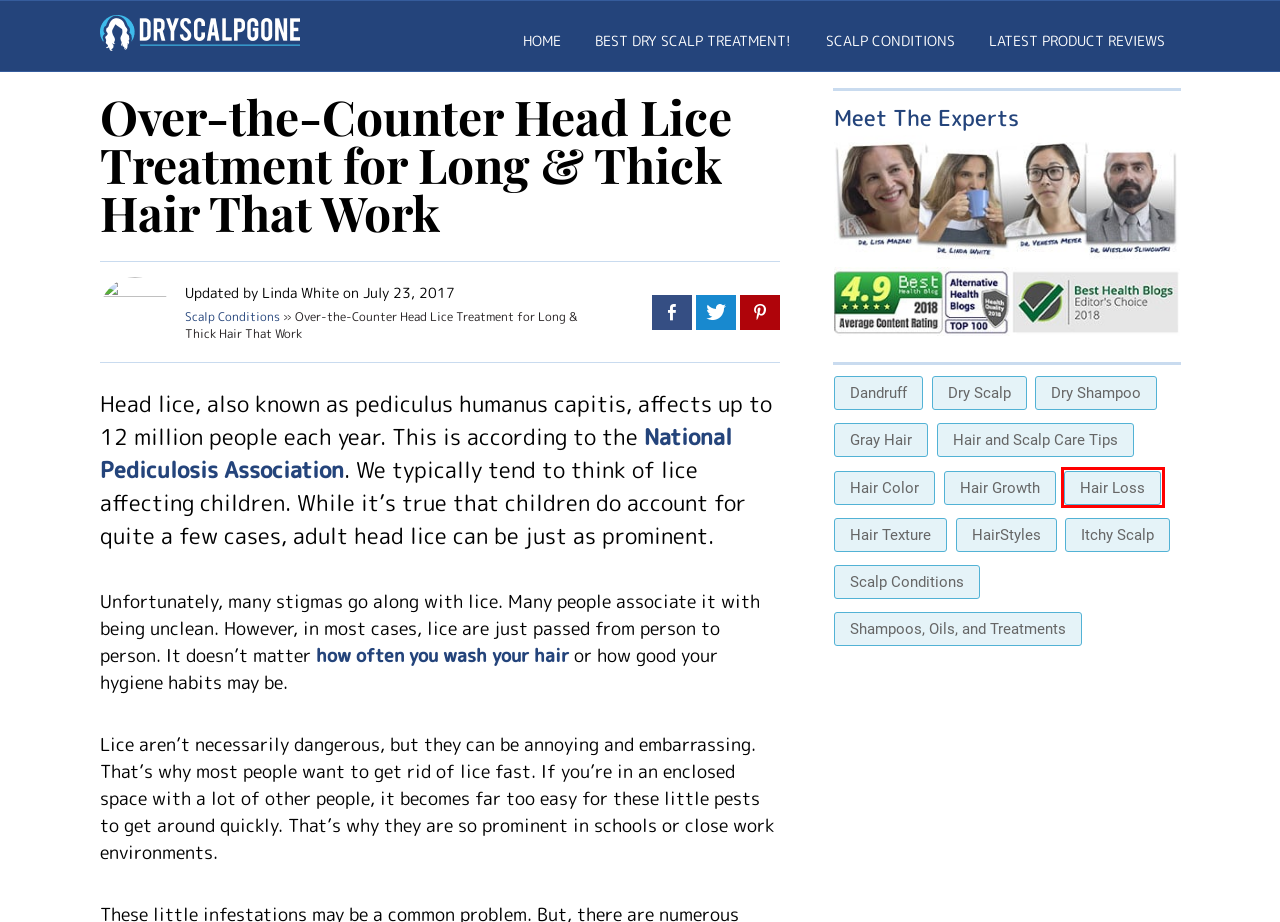Observe the webpage screenshot and focus on the red bounding box surrounding a UI element. Choose the most appropriate webpage description that corresponds to the new webpage after clicking the element in the bounding box. Here are the candidates:
A. About Dry Scalp Gone • DryScalpGone
B. Hair-raising facts about lice | HeadLice.Org
C. HairStyles • DryScalpGone
D. Itchy Scalp • DryScalpGone
E. Hair Growth • DryScalpGone
F. Hair Texture • DryScalpGone
G. Gray Hair • DryScalpGone
H. Hair Loss • DryScalpGone

H